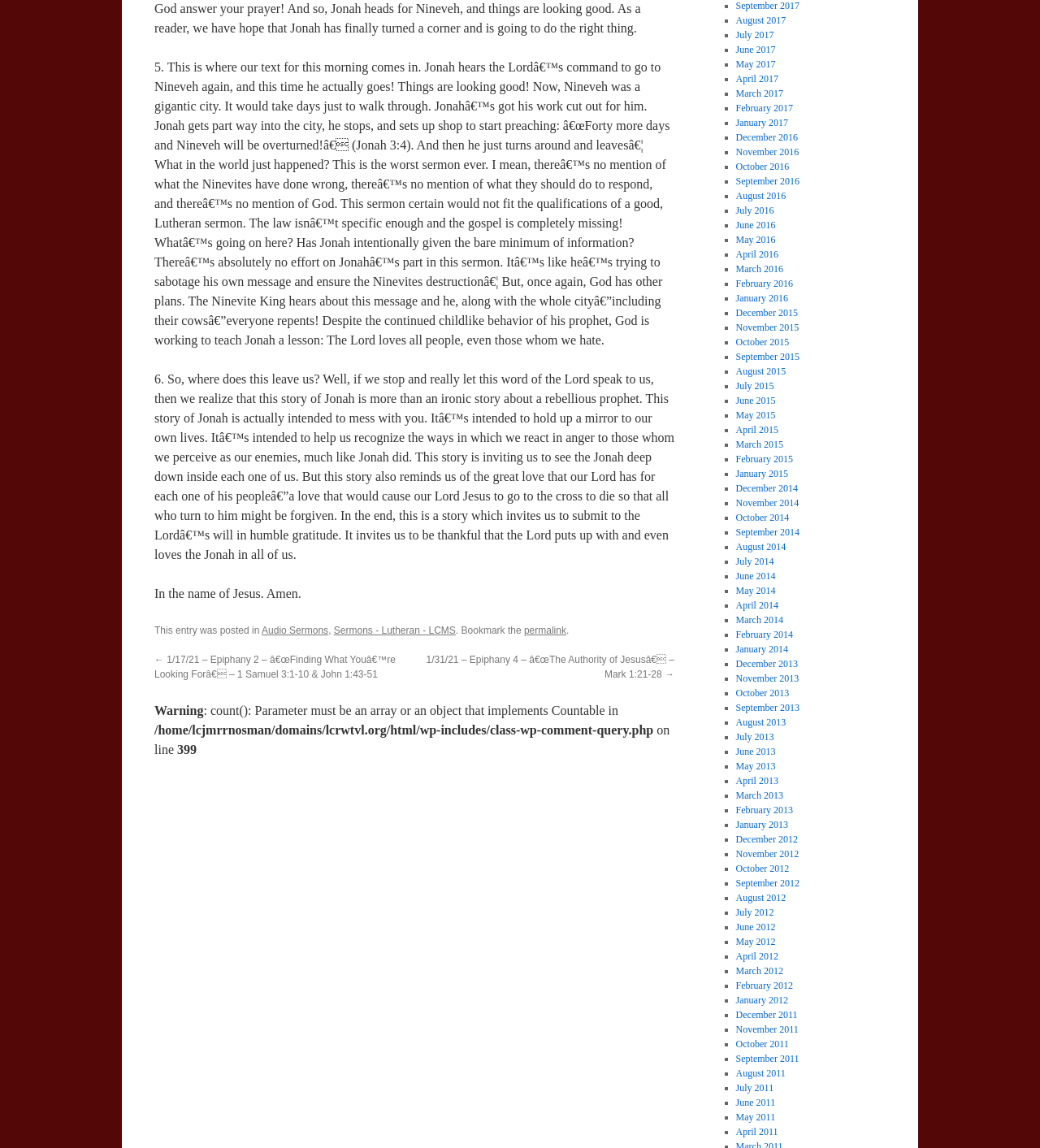What is the name of the organization?
Answer the question with detailed information derived from the image.

The name of the organization is LCMS, which stands for Lutheran Church - Missouri Synod, as indicated by the link 'Sermons - Lutheran - LCMS'.